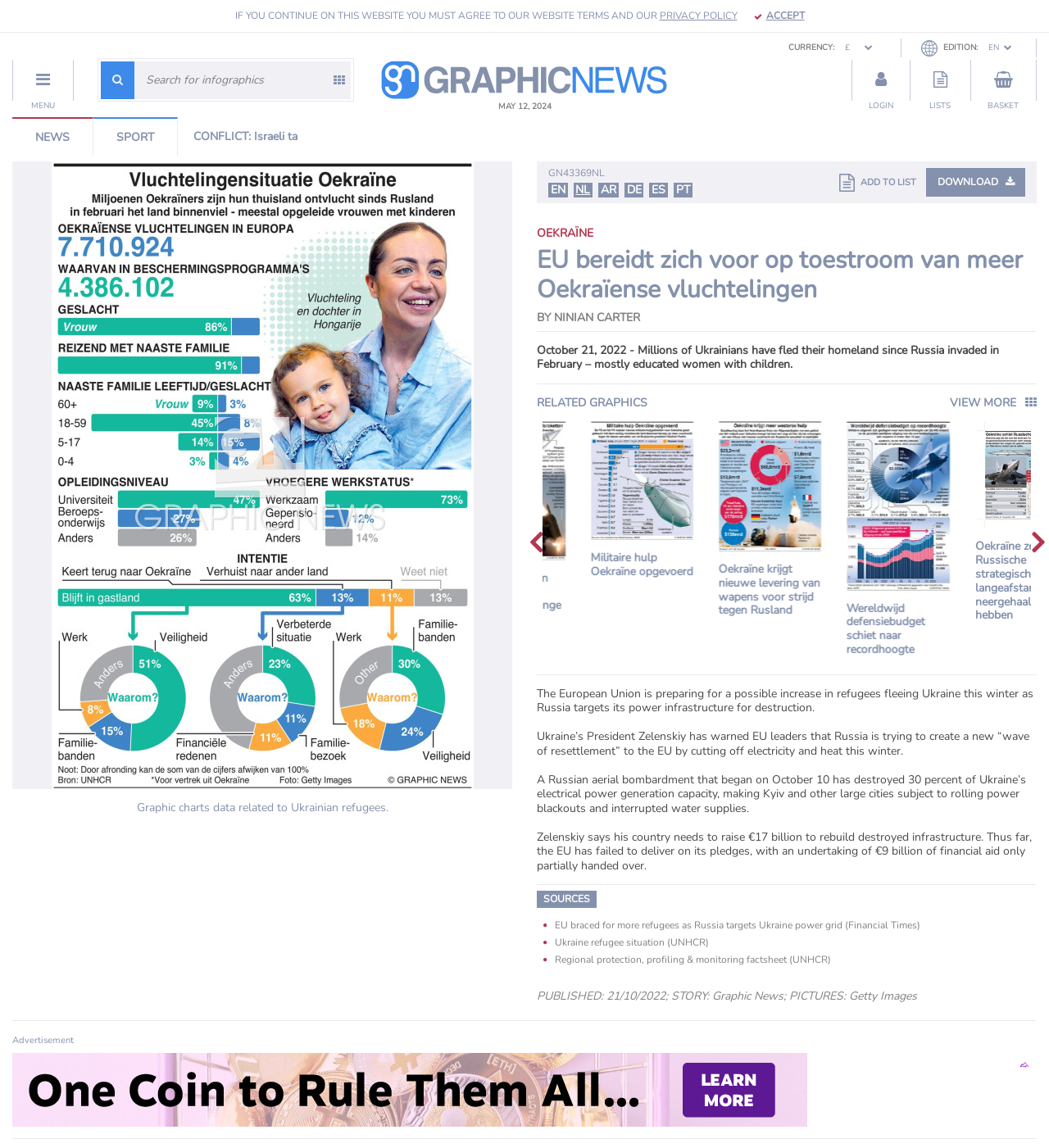Provide the bounding box coordinates, formatted as (top-left x, top-left y, bottom-right x, bottom-right y), with all values being floating point numbers between 0 and 1. Identify the bounding box of the UI element that matches the description: View More

[0.905, 0.345, 0.988, 0.357]